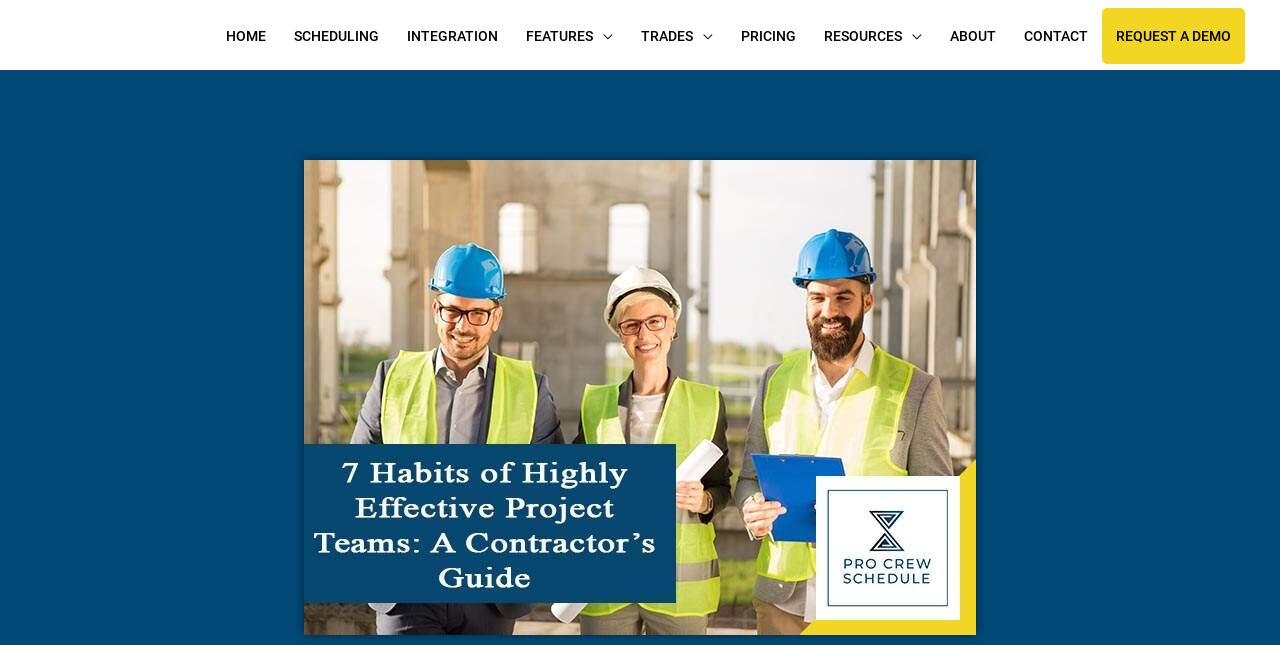Please determine the primary heading and provide its text.

7 Habits of Highly Effective Project Teams: A Contractor’s Guide